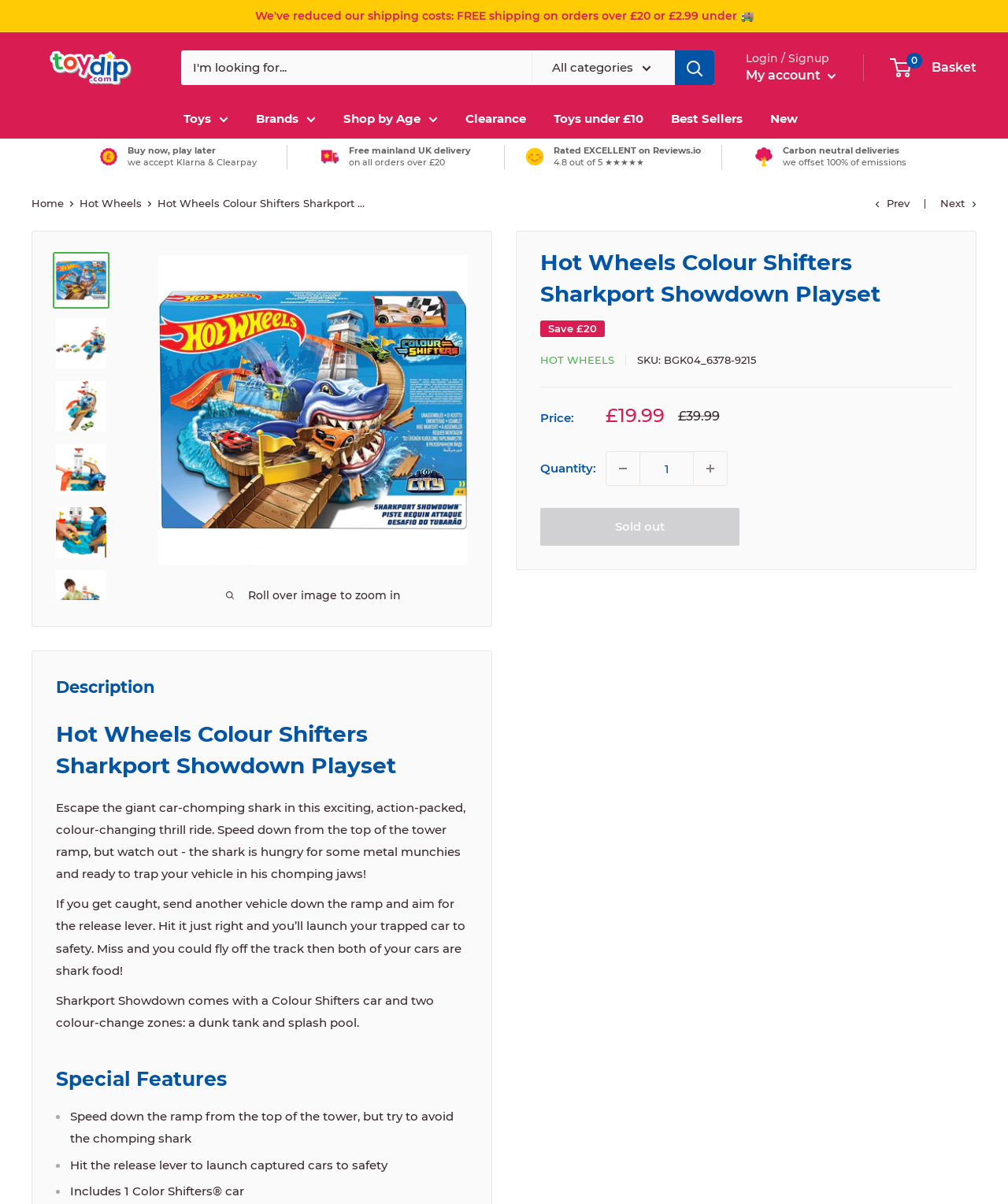Generate a comprehensive description of the webpage.

This webpage is about the Hot Wheels Colour Shifters Sharkport Showdown Playset. At the top, there is a navigation bar with links to "Home", "Hot Wheels", and other categories. Below the navigation bar, there is a search bar with a textbox and a button. On the top right, there are links to "Login/Signup", "My account", and "Basket".

The main content of the page is about the Hot Wheels playset, with a large image of the product in the center. Above the image, there is a breadcrumb navigation showing the path from "Home" to "Hot Wheels" to the current product. Below the image, there is a product description, which includes the product name, price, and a brief summary of the product.

To the right of the image, there are several links to other product images, with a "Prev" and "Next" button to navigate through the images. Below the product description, there is a table with product details, including the price, SKU, and quantity.

Further down the page, there is a section with a heading "Description", which provides a detailed description of the product. This is followed by another section with a heading "Special Features", which lists several key features of the product.

Throughout the page, there are several calls-to-action, including a "Buy now" button and links to other related products. At the bottom of the page, there are links to the website's terms and conditions, as well as a copyright notice.